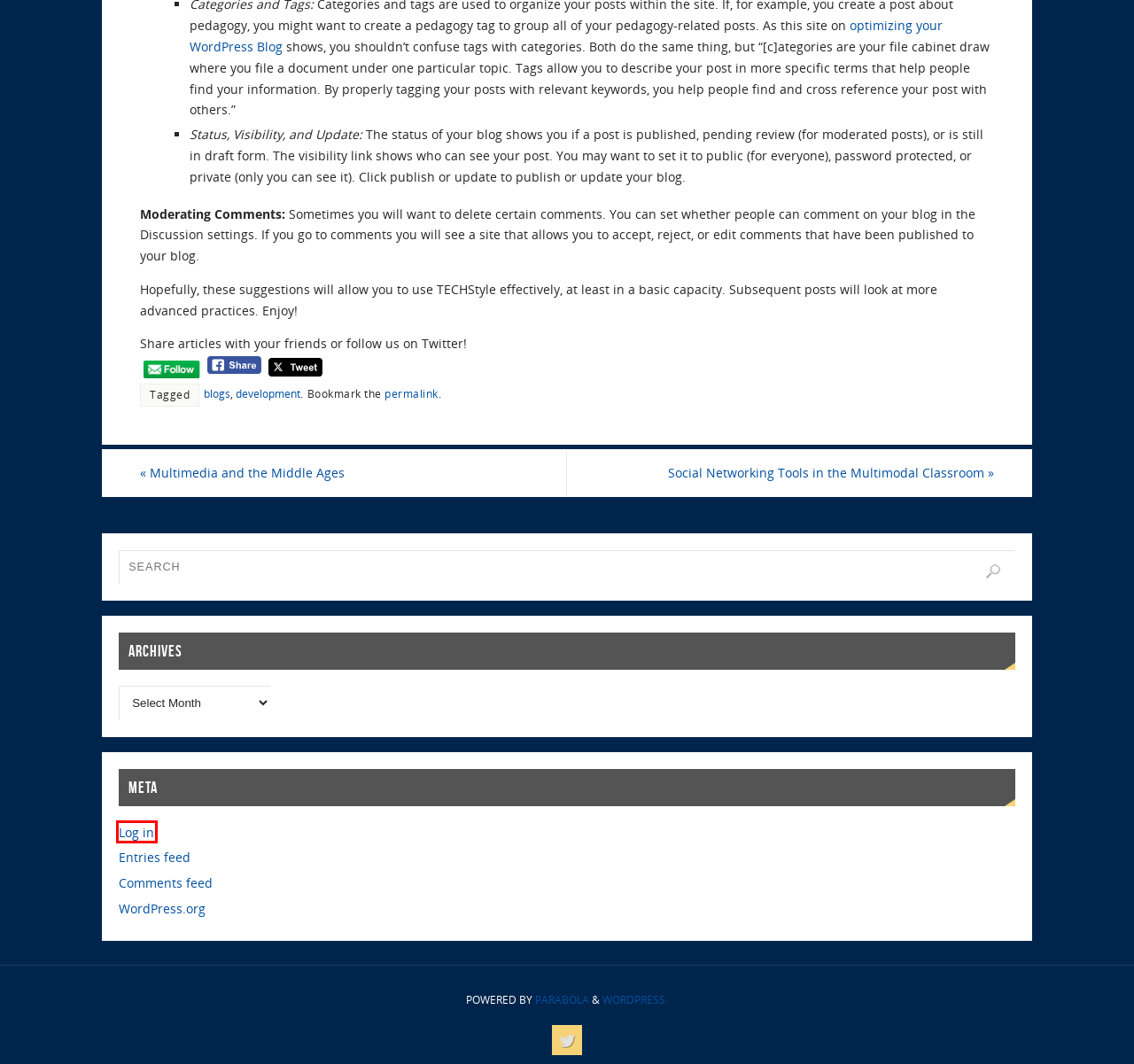Review the webpage screenshot and focus on the UI element within the red bounding box. Select the best-matching webpage description for the new webpage that follows after clicking the highlighted element. Here are the candidates:
A. Blog Tool, Publishing Platform, and CMS – WordPress.org
B. blogs Archives - TECHStyle
C. Social Networking Tools in the Multimodal Classroom - TECHStyle
D. development Archives - TECHStyle
E. GT | GT Login
F. Multimedia and the Middle Ages - TECHStyle
G. Comments for TECHStyle
H. techstyle1

E